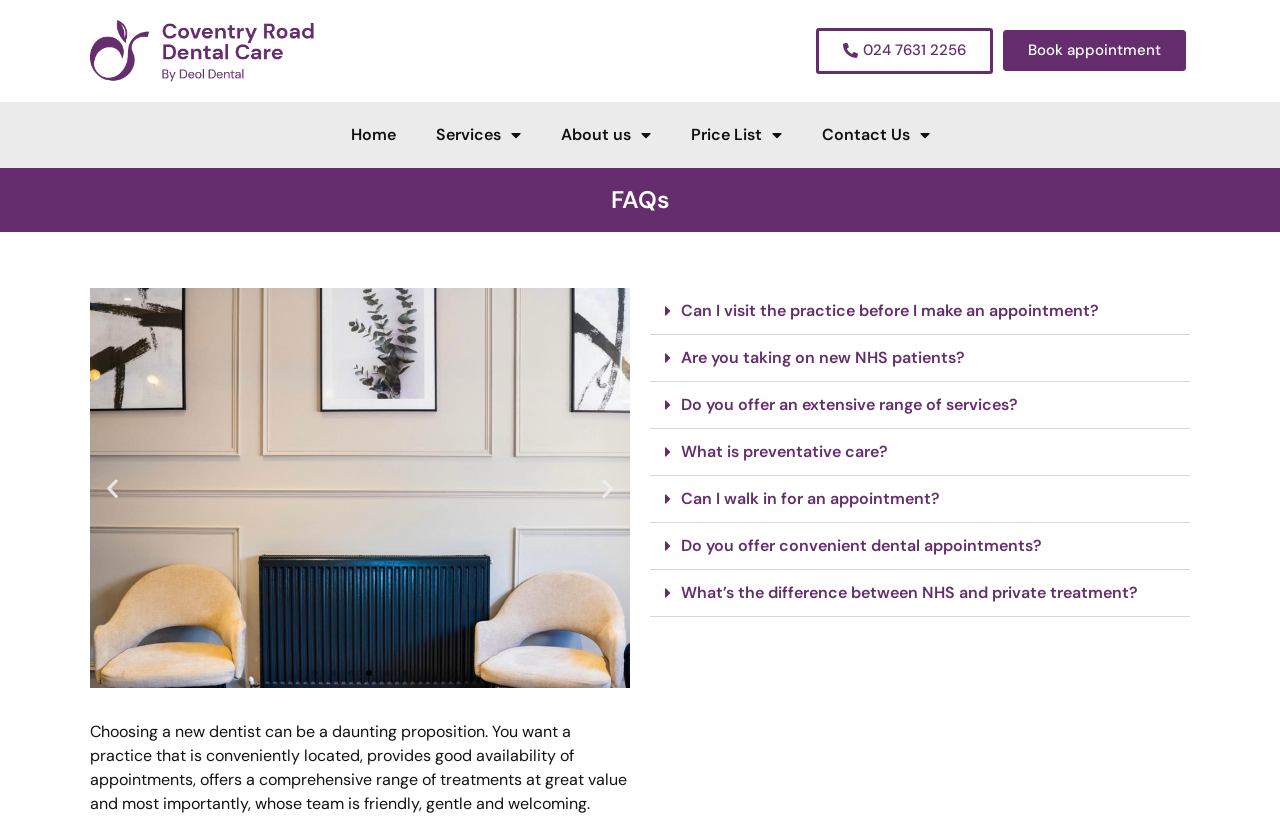Find the bounding box of the UI element described as: "Book appointment". The bounding box coordinates should be given as four float values between 0 and 1, i.e., [left, top, right, bottom].

[0.784, 0.037, 0.927, 0.087]